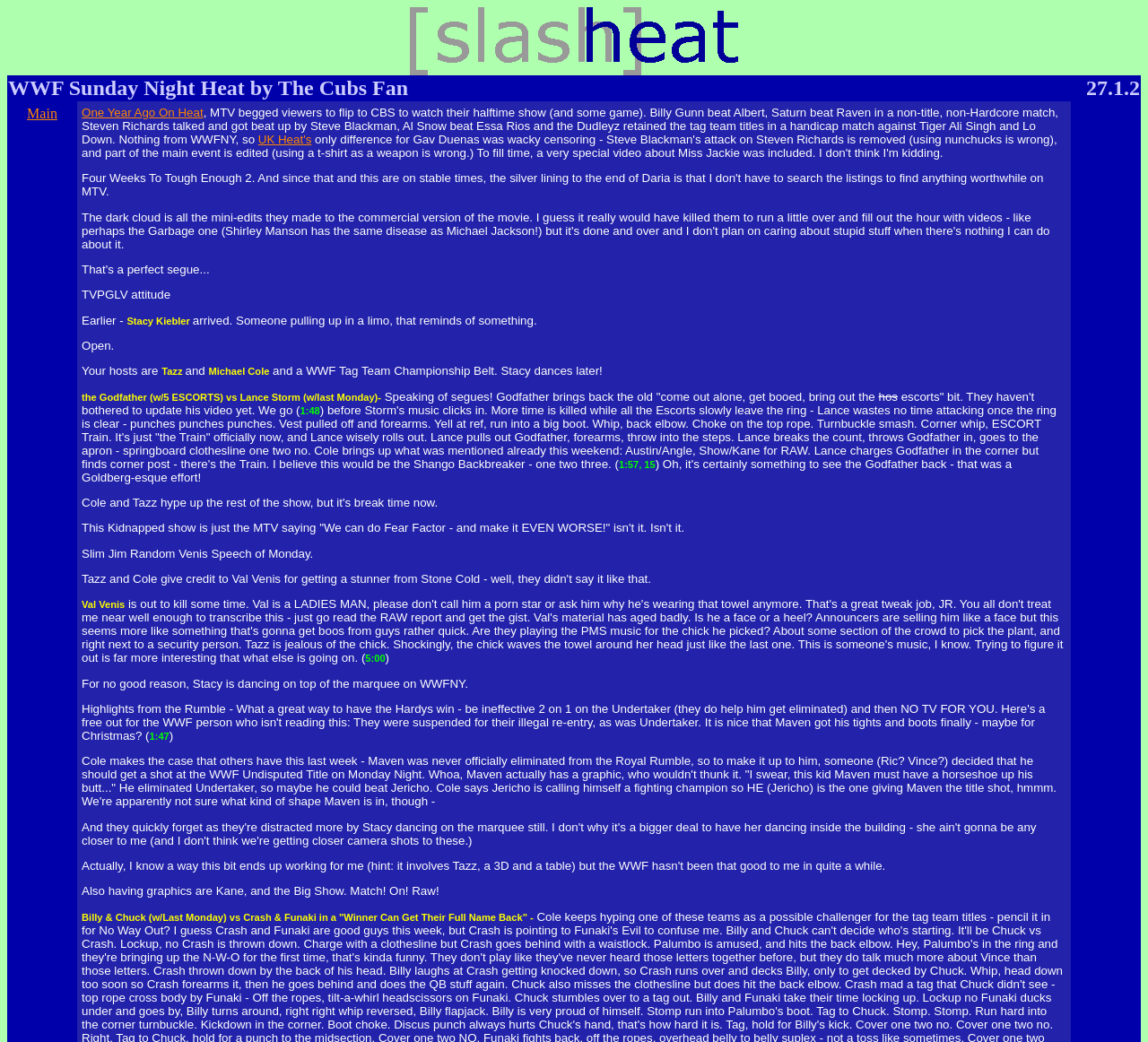Examine the screenshot and answer the question in as much detail as possible: What is the author of the content?

I found a LayoutTableCell with the text 'WWF Sunday Night Heat by The Cubs Fan', which suggests that The Cubs Fan is the author of the content.